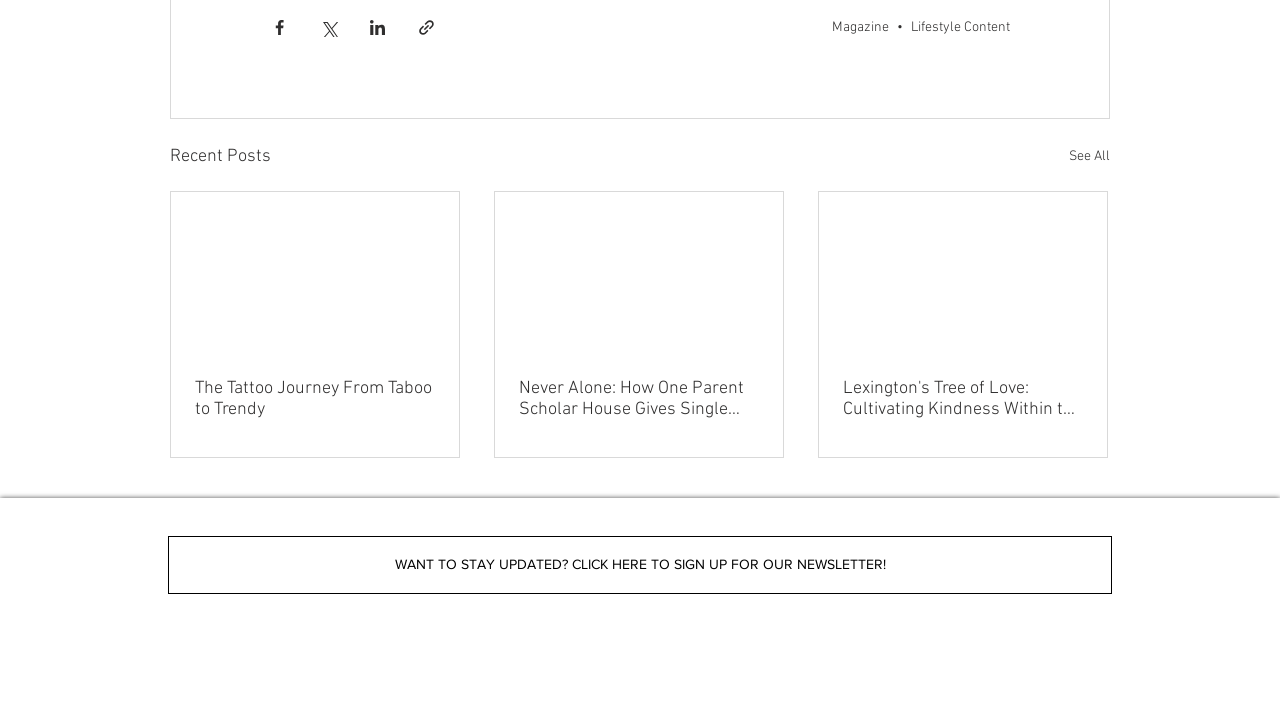Answer the question briefly using a single word or phrase: 
What is the topic of the third article?

Tree of Love